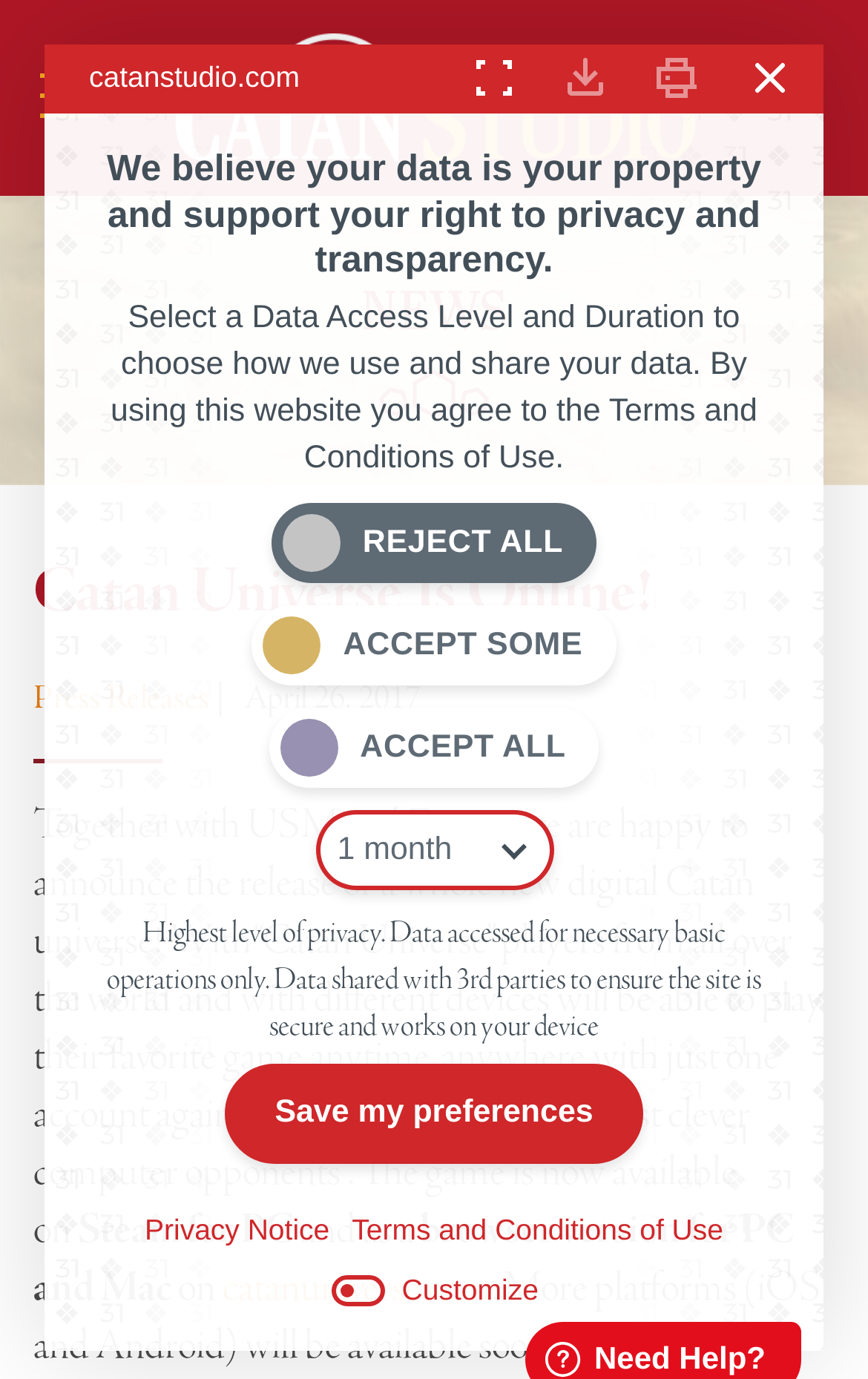Indicate the bounding box coordinates of the clickable region to achieve the following instruction: "Visit the 'catanuniverse.com' website."

[0.256, 0.914, 0.567, 0.953]